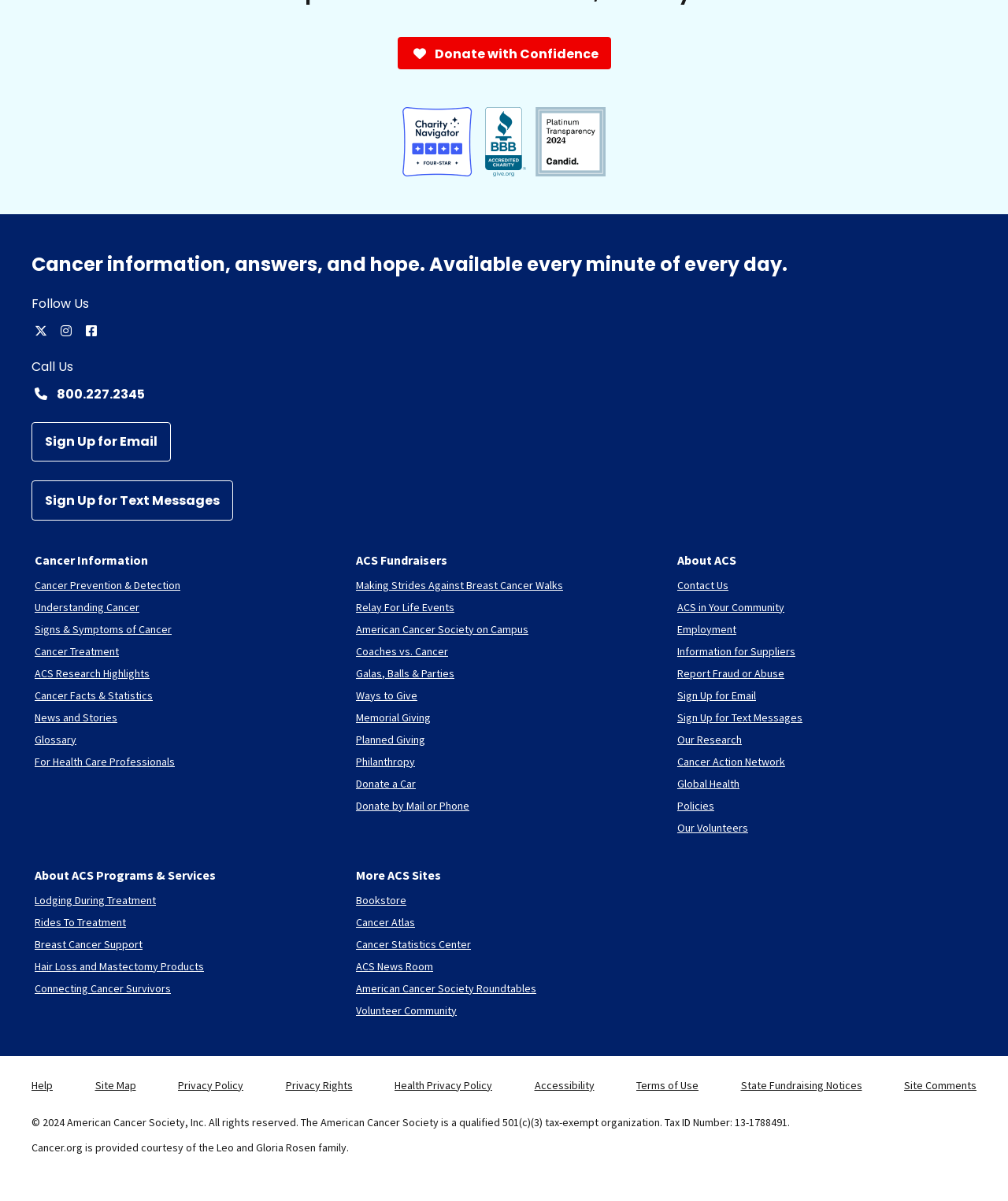Can you specify the bounding box coordinates for the region that should be clicked to fulfill this instruction: "Learn about Cancer Prevention & Detection".

[0.034, 0.481, 0.179, 0.493]